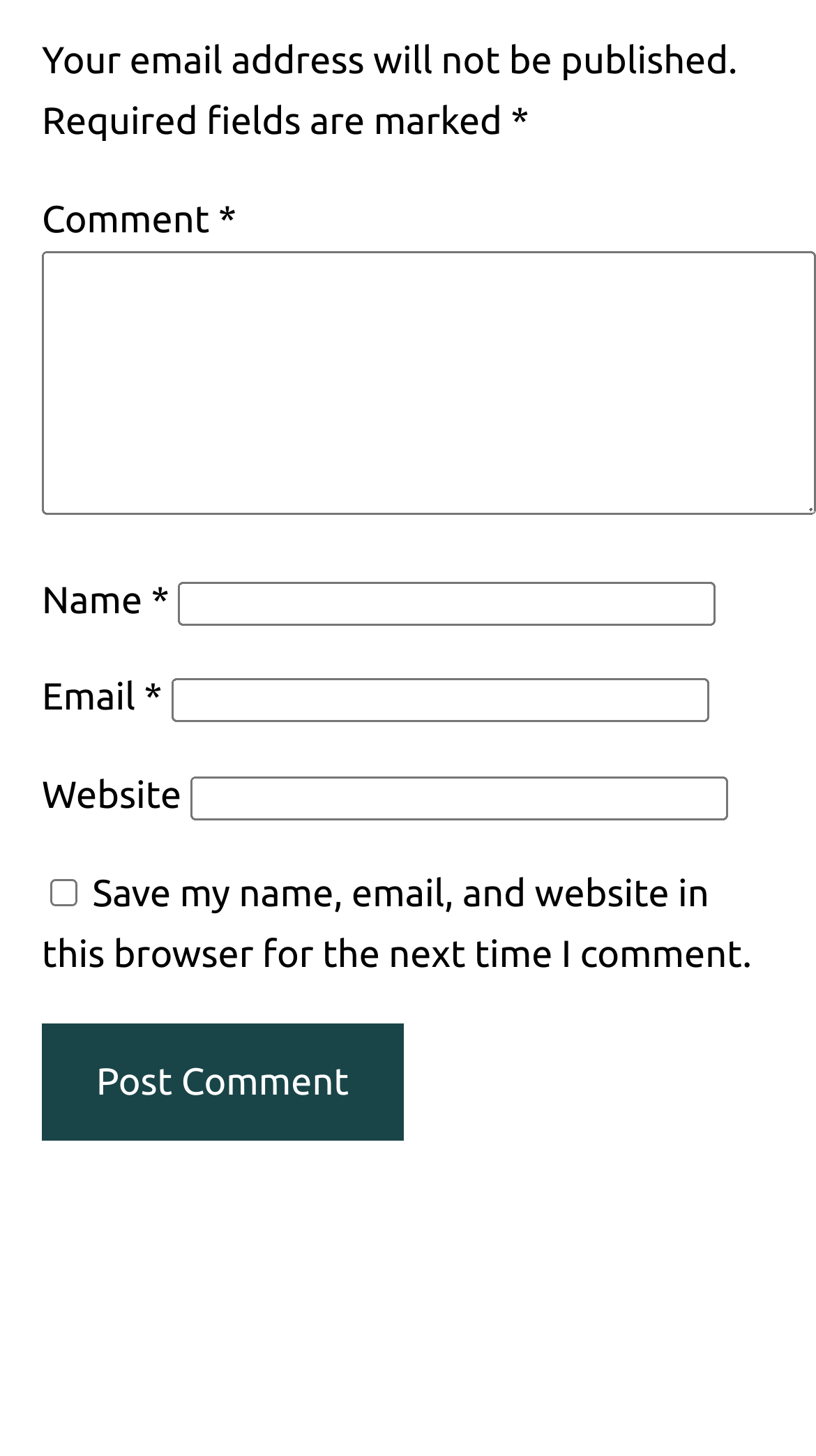Respond to the following question using a concise word or phrase: 
Is the 'Website' textbox required?

No